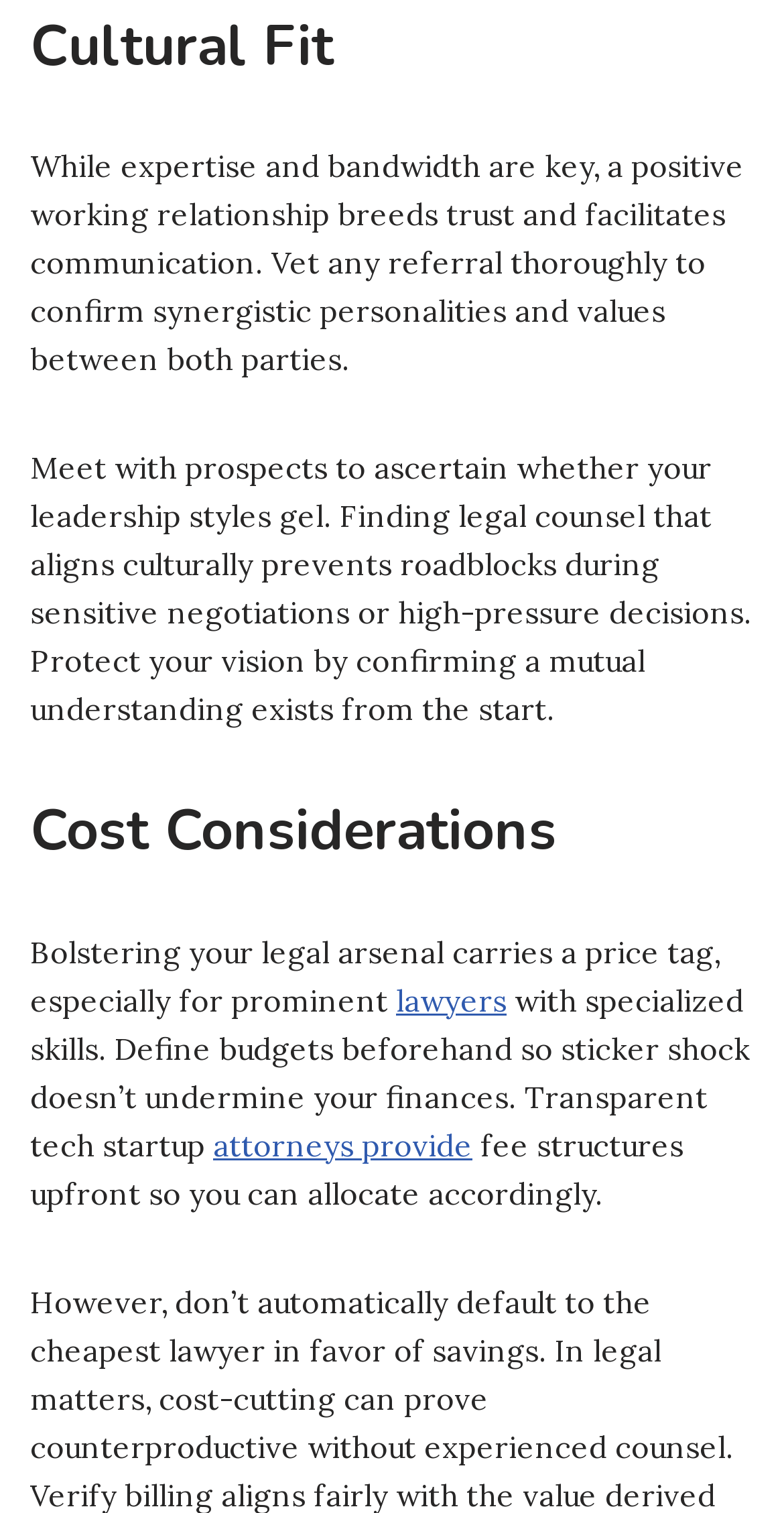Please provide a detailed answer to the question below based on the screenshot: 
What should be defined beforehand to avoid financial issues?

The webpage suggests that defining budgets beforehand is important to avoid financial issues. This is mentioned in the section 'Cost Considerations' where it is stated that 'Define budgets beforehand so sticker shock doesn’t undermine your finances'.